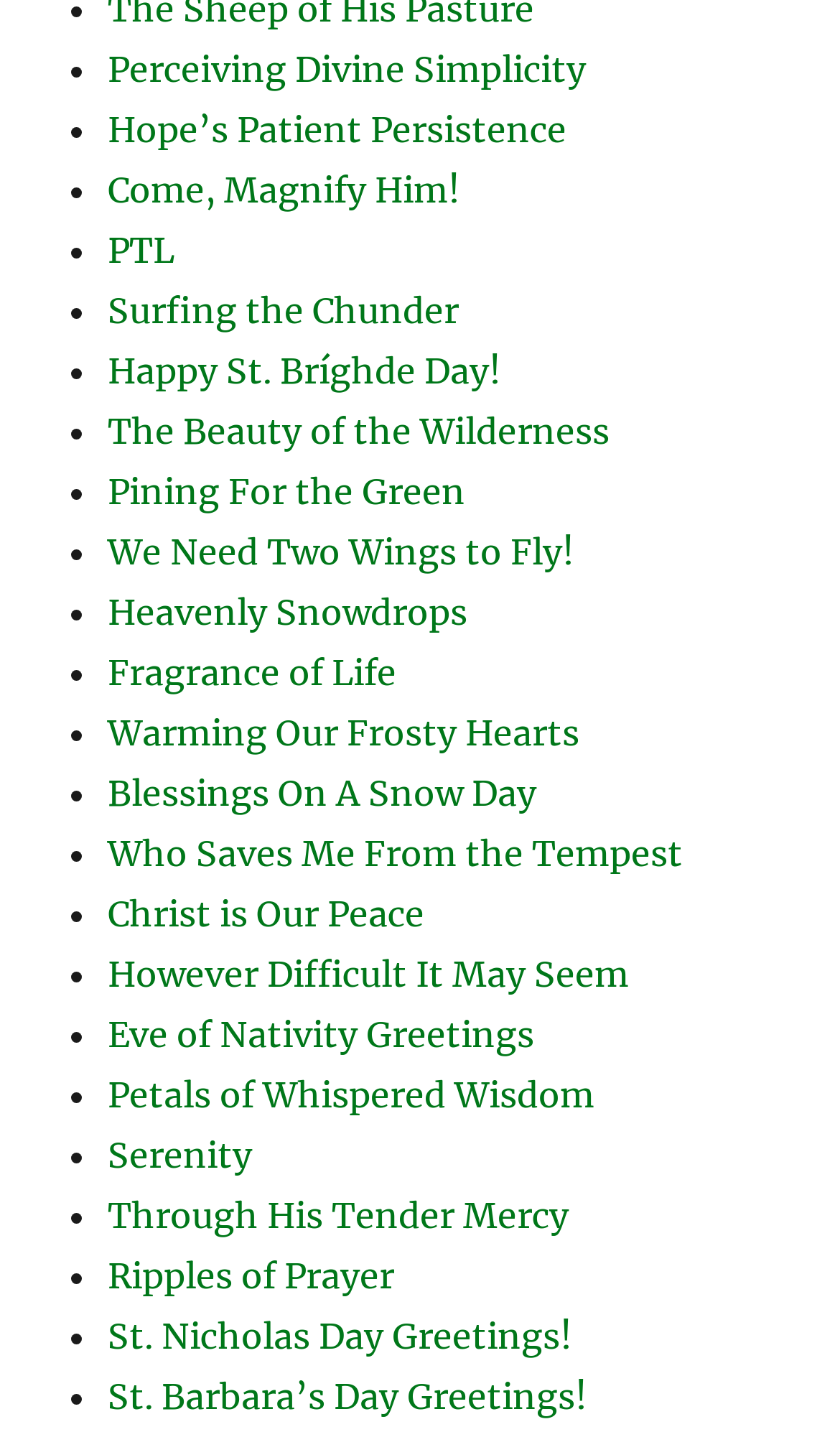Please identify the bounding box coordinates of the clickable area that will allow you to execute the instruction: "Click on 'Perceiving Divine Simplicity'".

[0.128, 0.033, 0.697, 0.063]